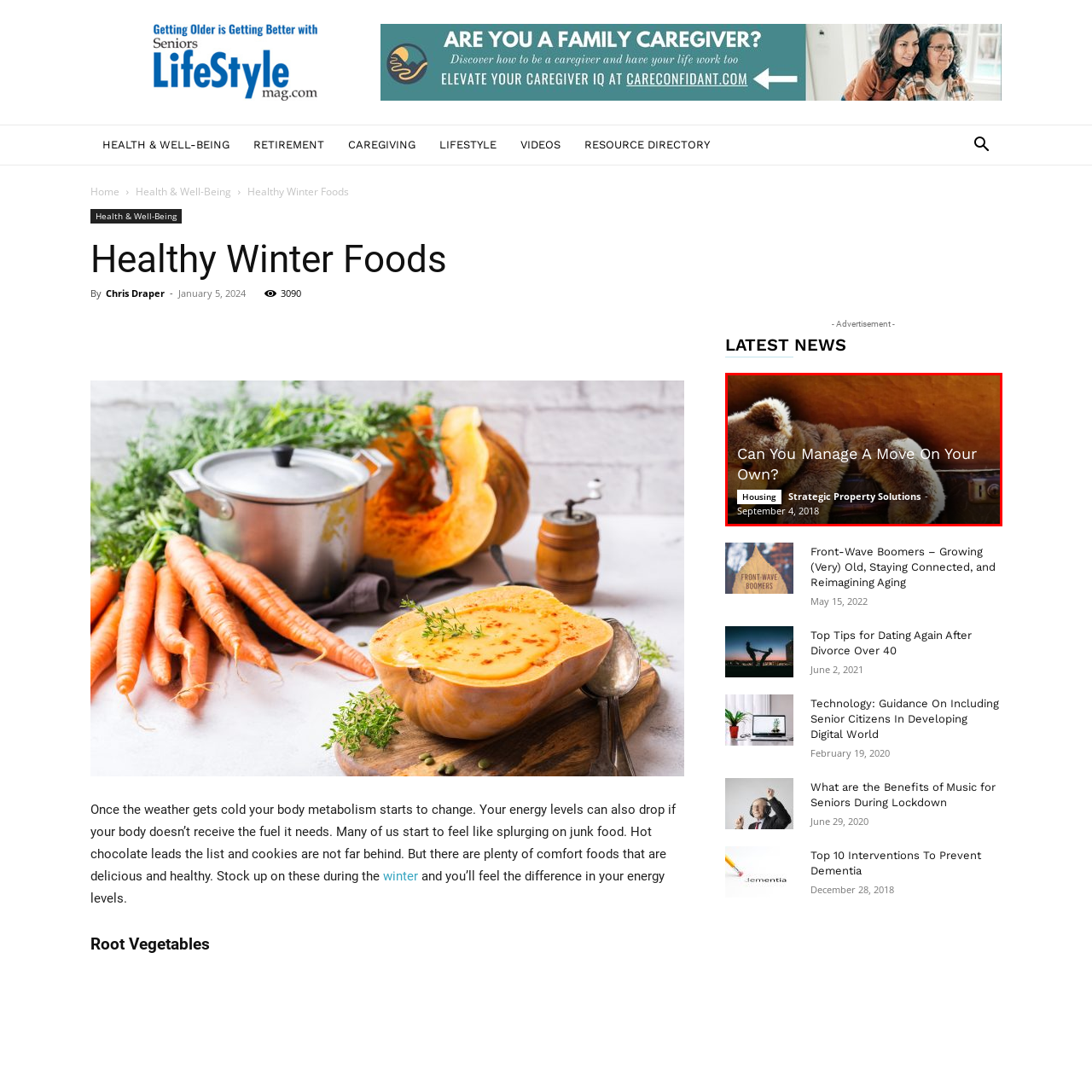Take a close look at the image marked with a red boundary and thoroughly answer the ensuing question using the information observed in the image:
When was the article published?

The publication date is September 4, 2018, hinting at the ongoing relevance of advice and resources for individuals navigating such significant life changes.